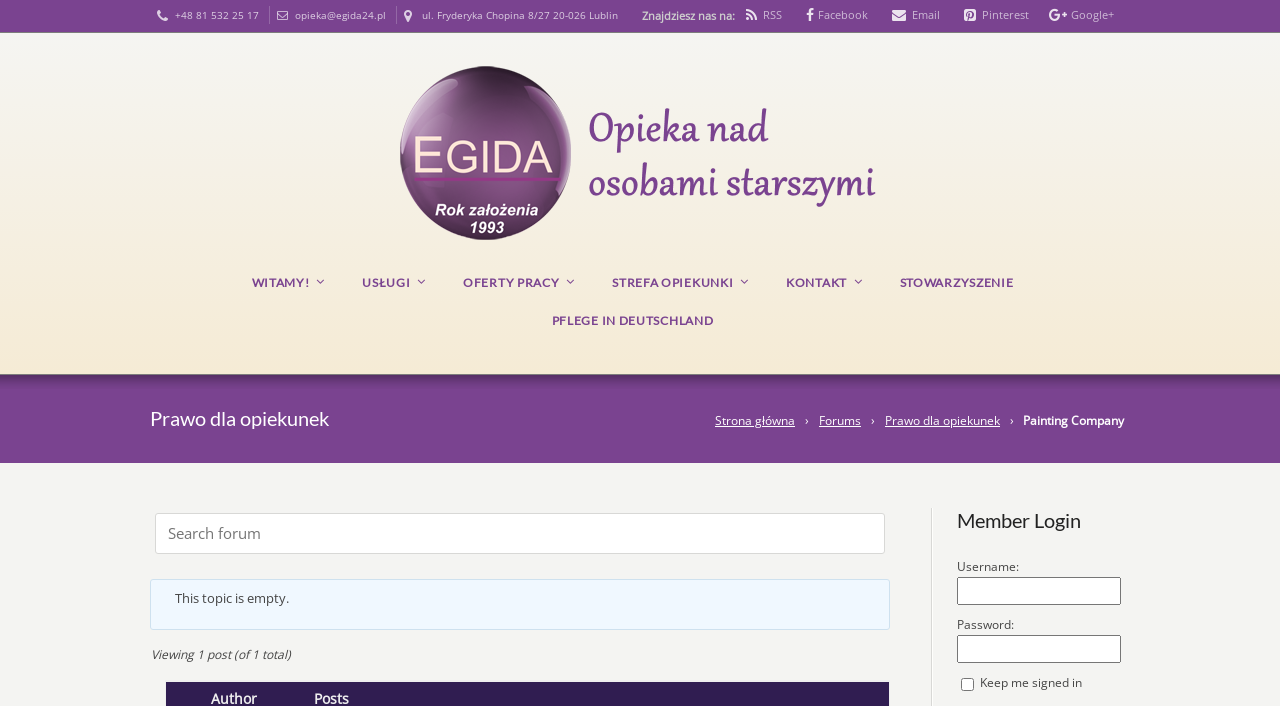Describe all the key features and sections of the webpage thoroughly.

This webpage appears to be a forum or discussion board for a painting company, Egida24, which provides care services for the elderly and rehabilitation in Lublin, Poland. 

At the top of the page, there is a header section with the company's logo, contact information, and social media links. The contact information includes a phone number, email address, and physical address. 

Below the header, there are several navigation links, including "USŁUGI" (Services), "OFERTY PRACY" (Job Offers), "STREFA OPIEKUNKI" (Caregiver's Area), and "KONTAKT" (Contact). 

The main content area of the page is divided into two sections. On the left, there is a search bar and a topic list with a single topic, "Prawo dla opiekunek" (Law for Caregivers), which is empty. 

On the right, there is a login section for members, with fields for username and password, as well as a checkbox to keep the user signed in. Above the login section, there is a heading that says "Member Login". 

At the bottom of the page, there is a footer section with links to the main page, forums, and other topics, as well as a copyright notice.